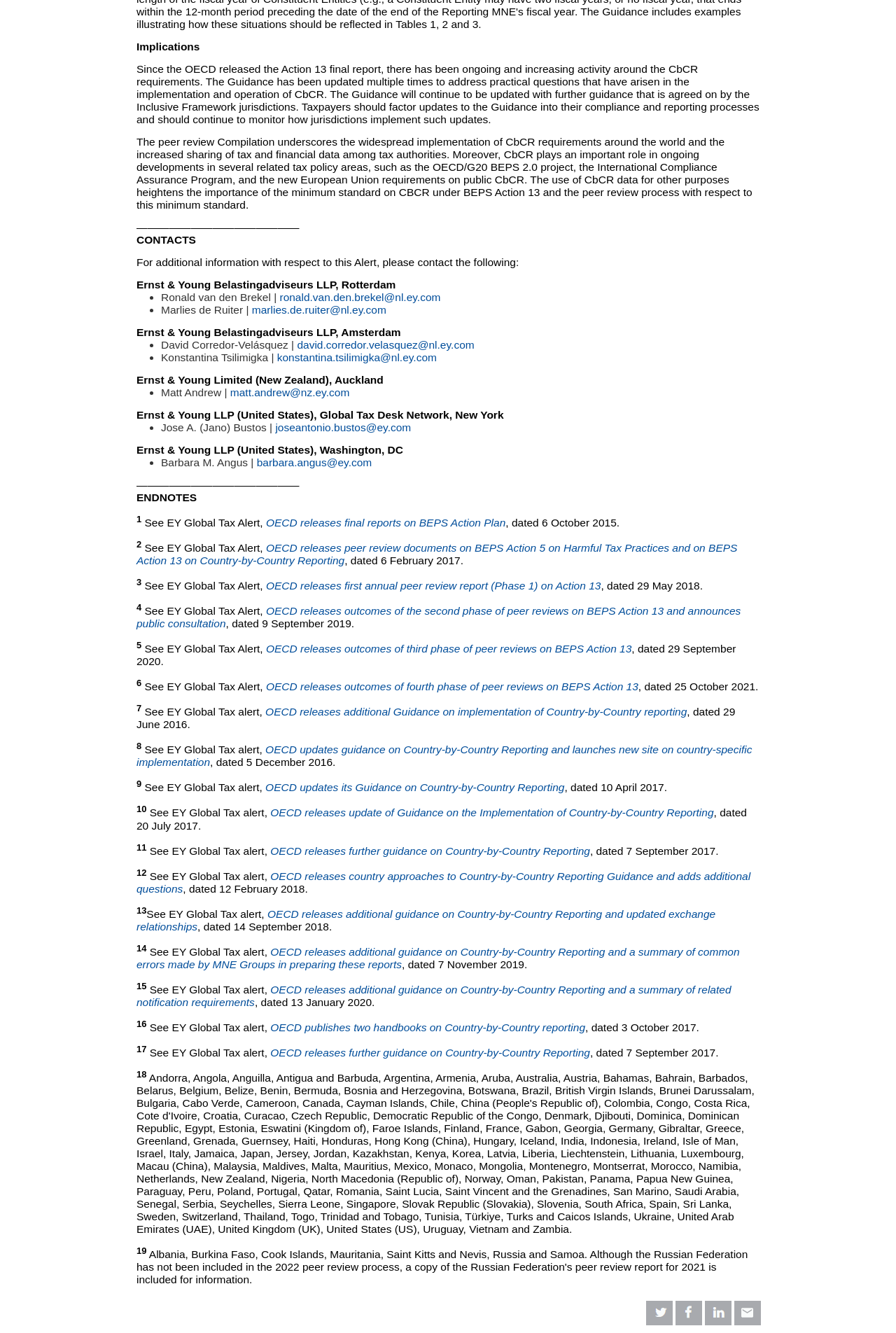Locate the bounding box coordinates of the area that needs to be clicked to fulfill the following instruction: "contact Jose A. (Jano) Bustos". The coordinates should be in the format of four float numbers between 0 and 1, namely [left, top, right, bottom].

[0.307, 0.316, 0.459, 0.325]